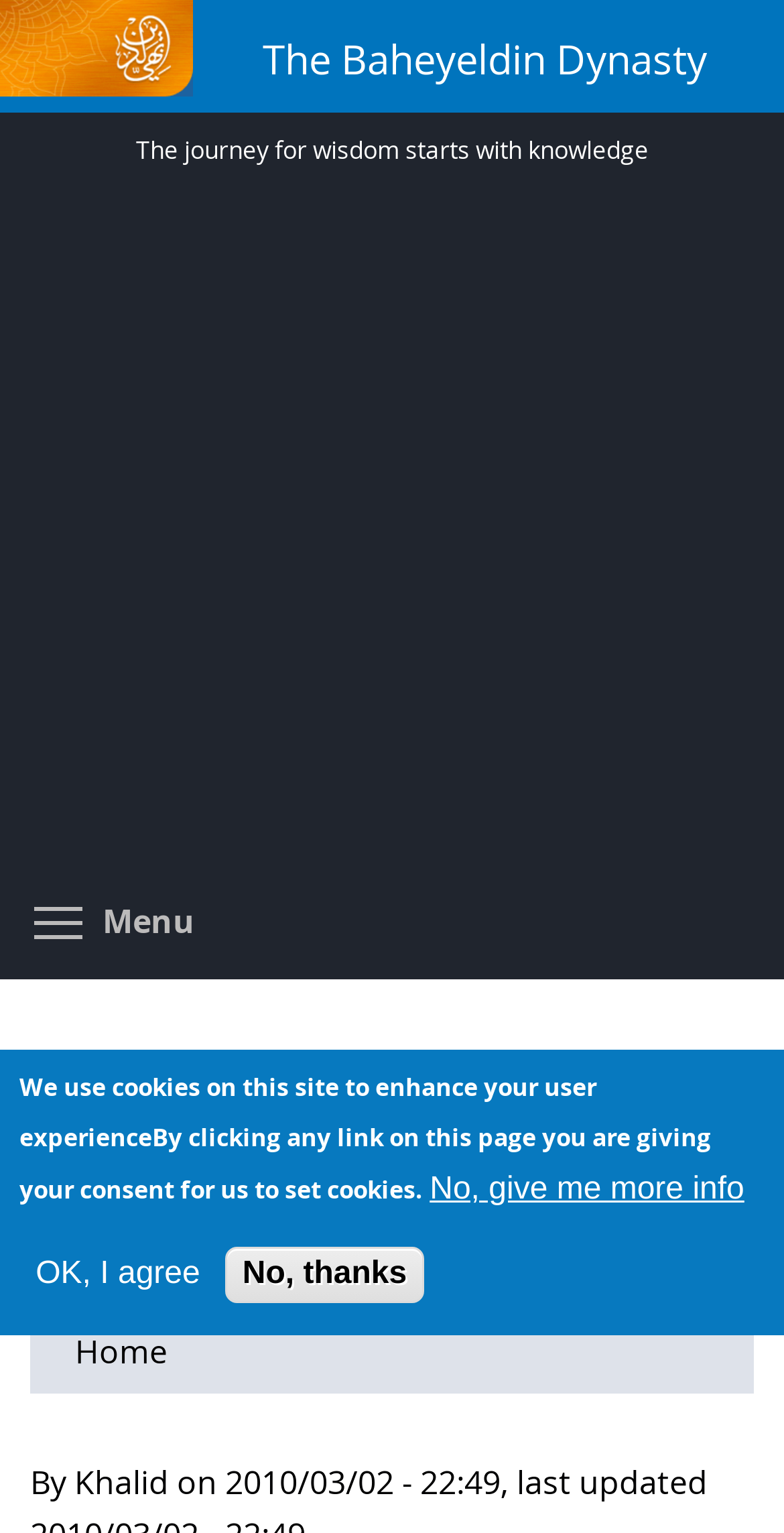Reply to the question with a brief word or phrase: What is the theme of the website's header?

Home